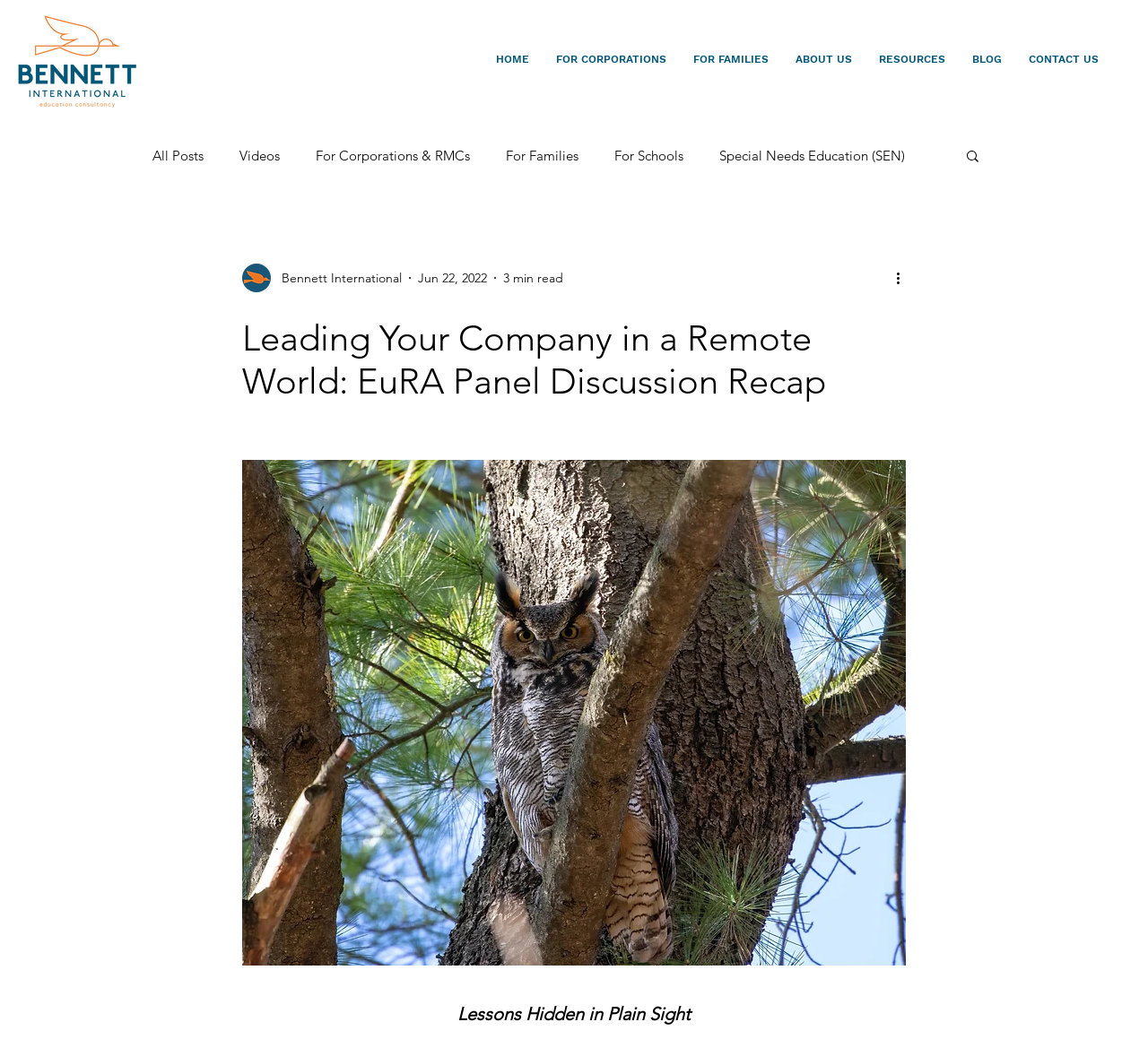Please identify the bounding box coordinates of the element that needs to be clicked to perform the following instruction: "Go to the FOR CORPORATIONS page".

[0.473, 0.027, 0.592, 0.086]